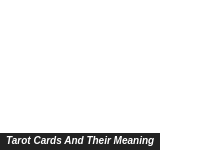Provide a comprehensive description of the image.

The image features the heading "Tarot Cards And Their Meaning," indicating a section that likely explores various aspects of tarot cards, their interpretations, and their significance in readings. Positioned at the top of the display, this title serves as a guide for readers interested in understanding the intricacies of tarot symbolism, connections, and potential insights these cards can offer in personal or spiritual contexts. The clean design and prominent text aim to capture attention and evoke curiosity about the mystical world of tarot.